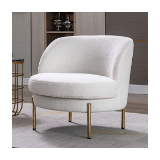Where can this chair be used?
Observe the image and answer the question with a one-word or short phrase response.

Living rooms, bedrooms, and offices